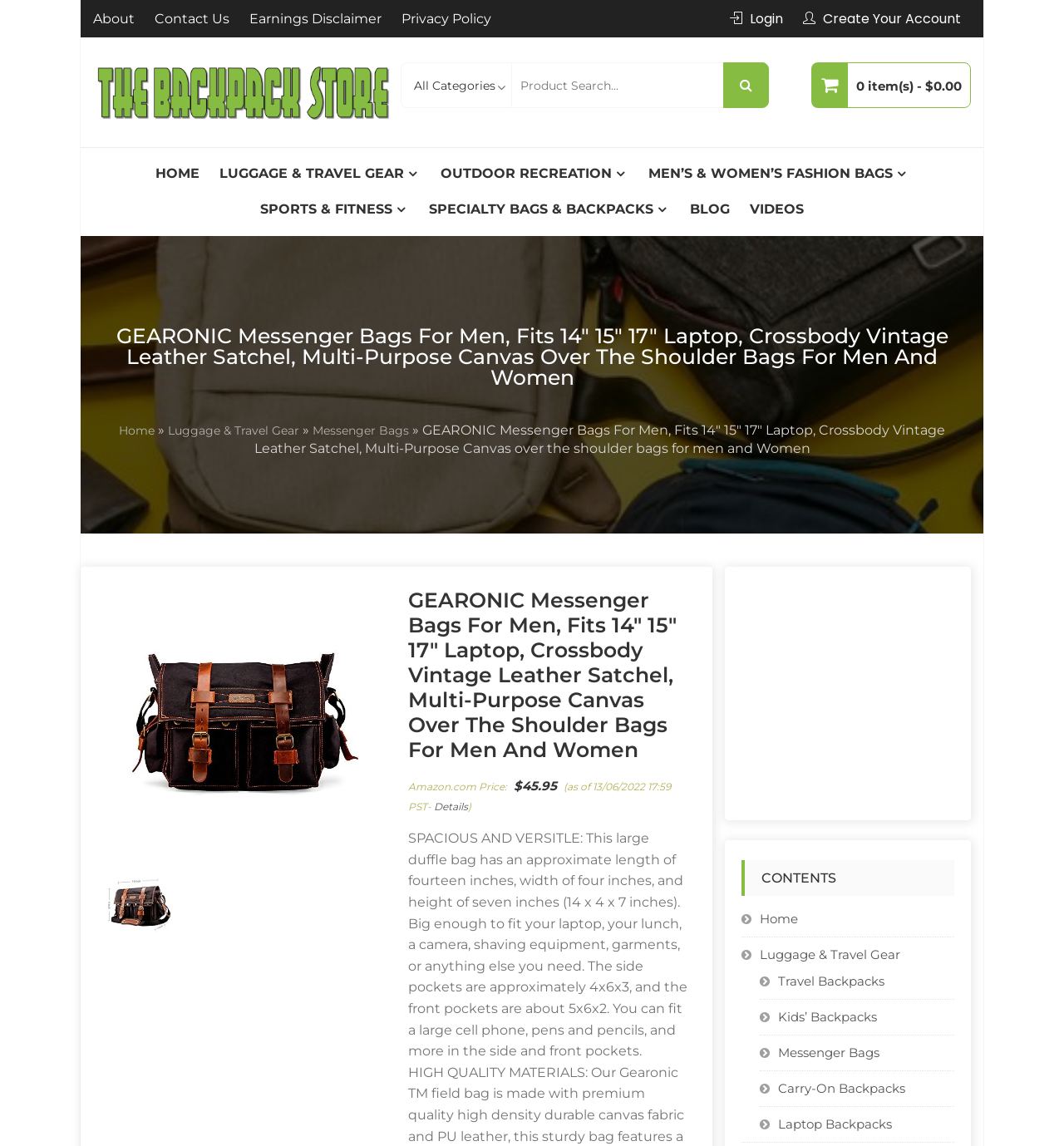Identify the bounding box coordinates of the clickable region necessary to fulfill the following instruction: "Go to the home page". The bounding box coordinates should be four float numbers between 0 and 1, i.e., [left, top, right, bottom].

[0.138, 0.136, 0.195, 0.167]